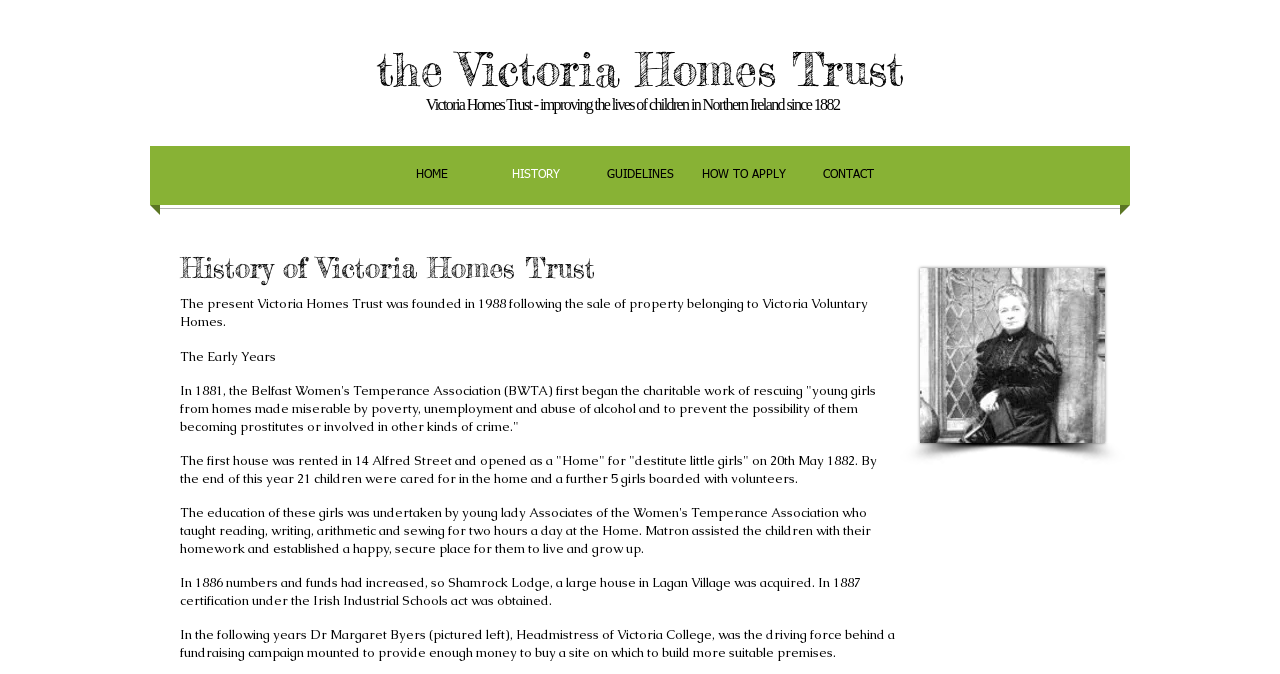Using the provided element description, identify the bounding box coordinates as (top-left x, top-left y, bottom-right x, bottom-right y). Ensure all values are between 0 and 1. Description: Country Lodge Motel

None